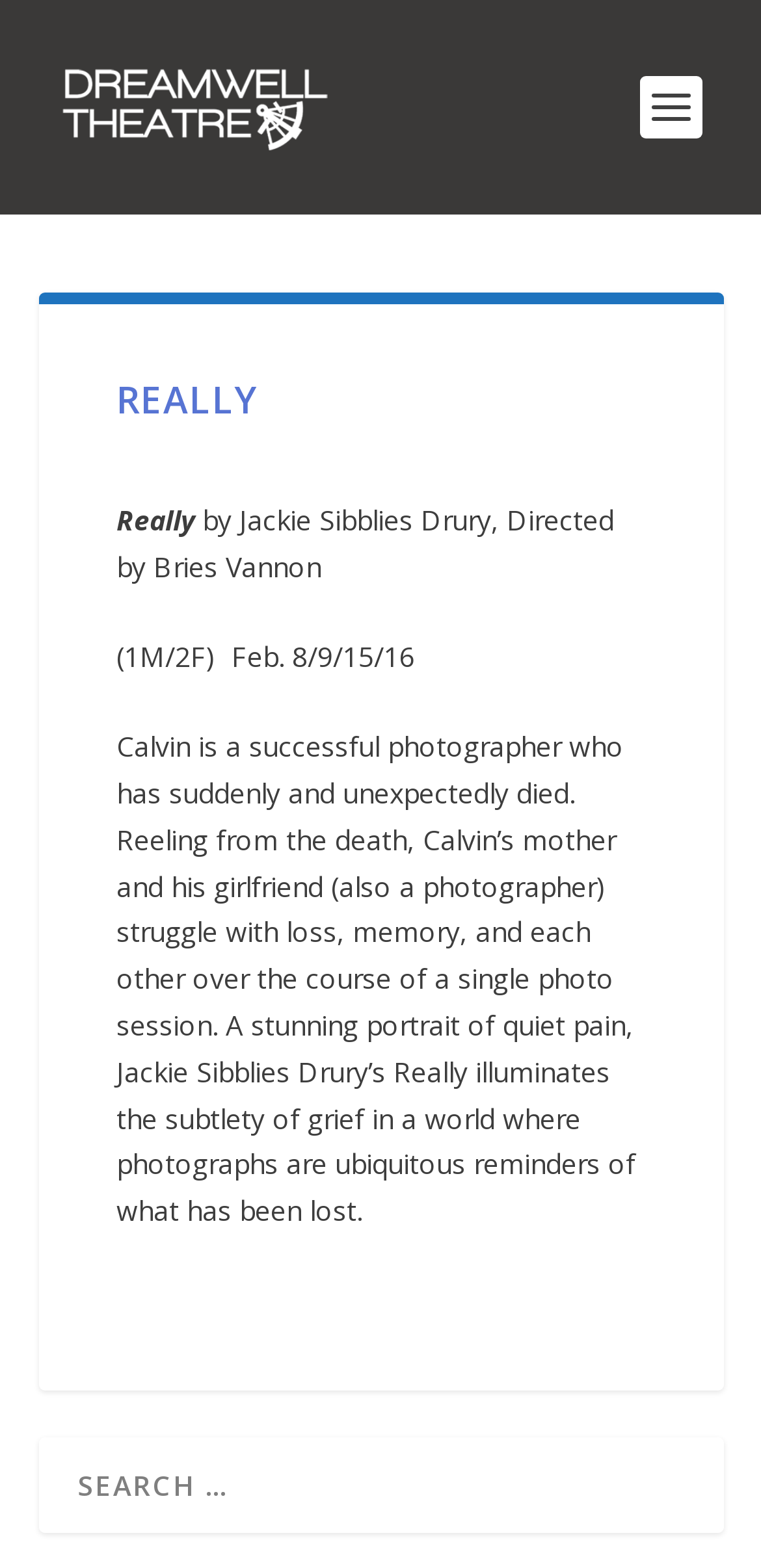Who is the author of the play?
Based on the screenshot, give a detailed explanation to answer the question.

I found a static text element with the text 'by Jackie Sibblies Drury, Directed by Bries Vannon', which suggests that Jackie Sibblies Drury is the author of the play.